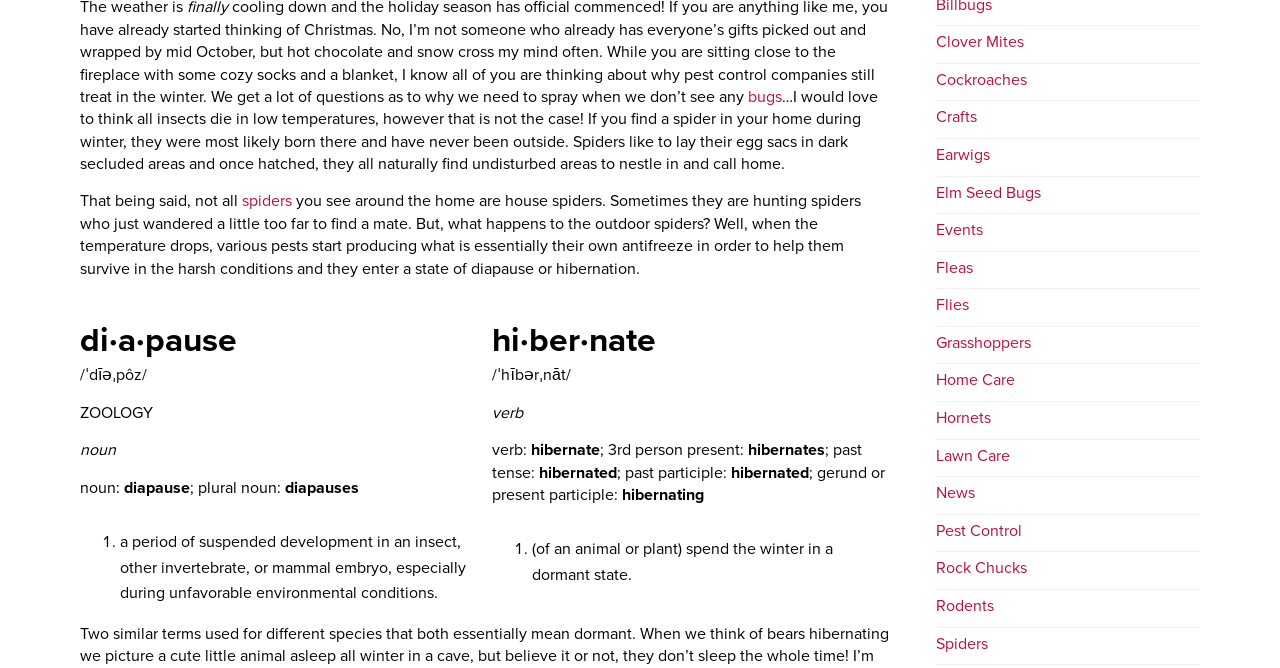Locate the UI element described by Home Care in the provided webpage screenshot. Return the bounding box coordinates in the format (top-left x, top-left y, bottom-right x, bottom-right y), ensuring all values are between 0 and 1.

[0.731, 0.555, 0.793, 0.585]